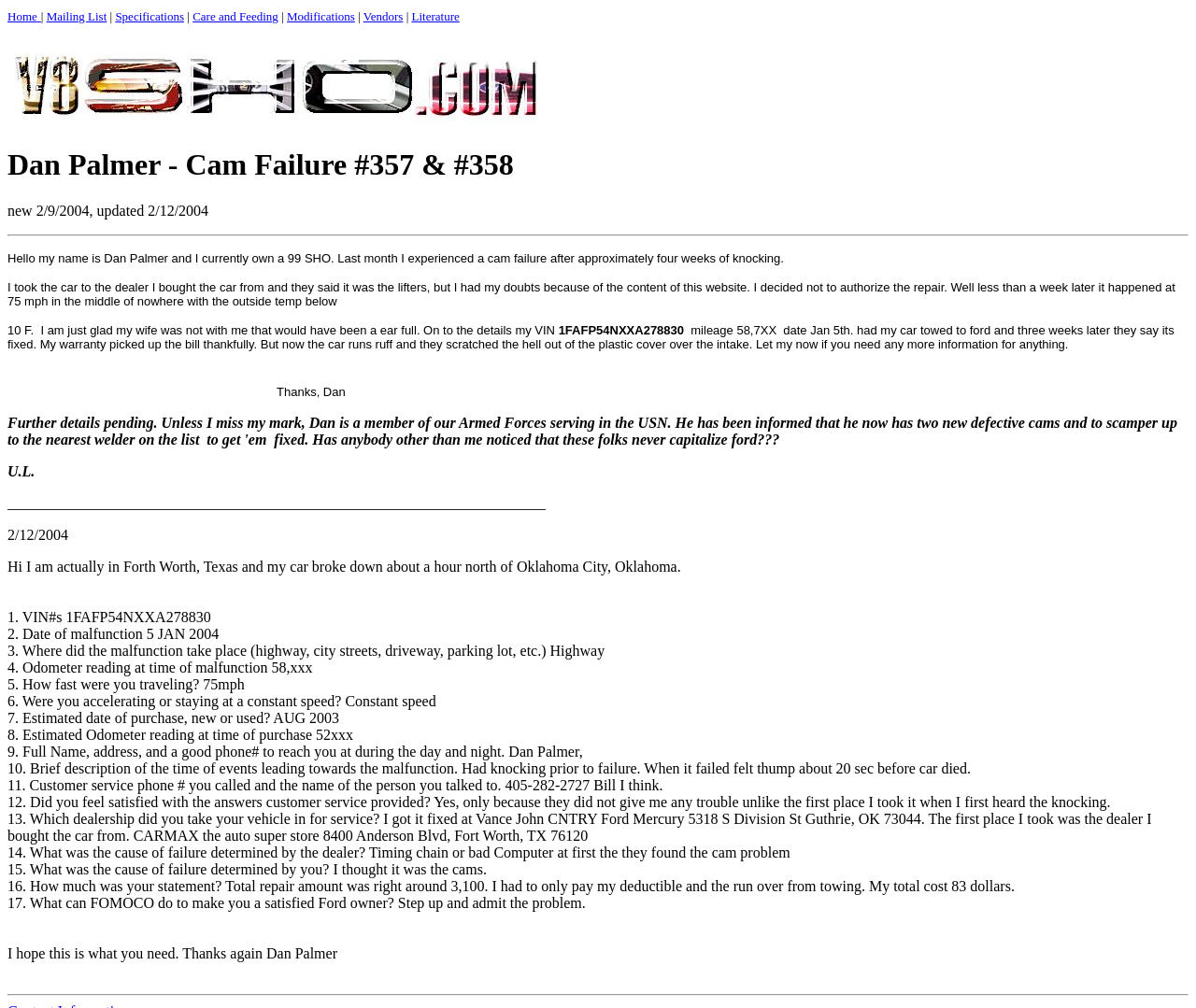Provide a thorough description of the webpage's content and layout.

This webpage is about Dan Palmer's experience with a cam failure in his 1999 SHO. At the top, there are several links to different sections of the website, including "Home", "Mailing List", "Specifications", "Care and Feeding", "Modifications", "Vendors", and "Literature". 

Below the links, there is a heading that reads "Dan Palmer - Cam Failure #357 & #358". The webpage then describes Dan's experience with the cam failure, including the details of when it happened, the symptoms, and the repair process. The text is divided into several paragraphs, with some sections highlighted in bold.

There is an image on the page, but it does not have a descriptive text. The image is located to the right of the heading and above the main text.

The main text is divided into two sections. The first section is a personal account of Dan's experience with the cam failure, including his initial suspicions, the diagnosis, and the repair process. The second section is a series of questions and answers, where Dan provides more detailed information about the incident, including the date, location, and circumstances of the failure, as well as his interactions with the dealership and customer service.

At the bottom of the page, there is a horizontal separator, followed by a final message from Dan thanking the reader.